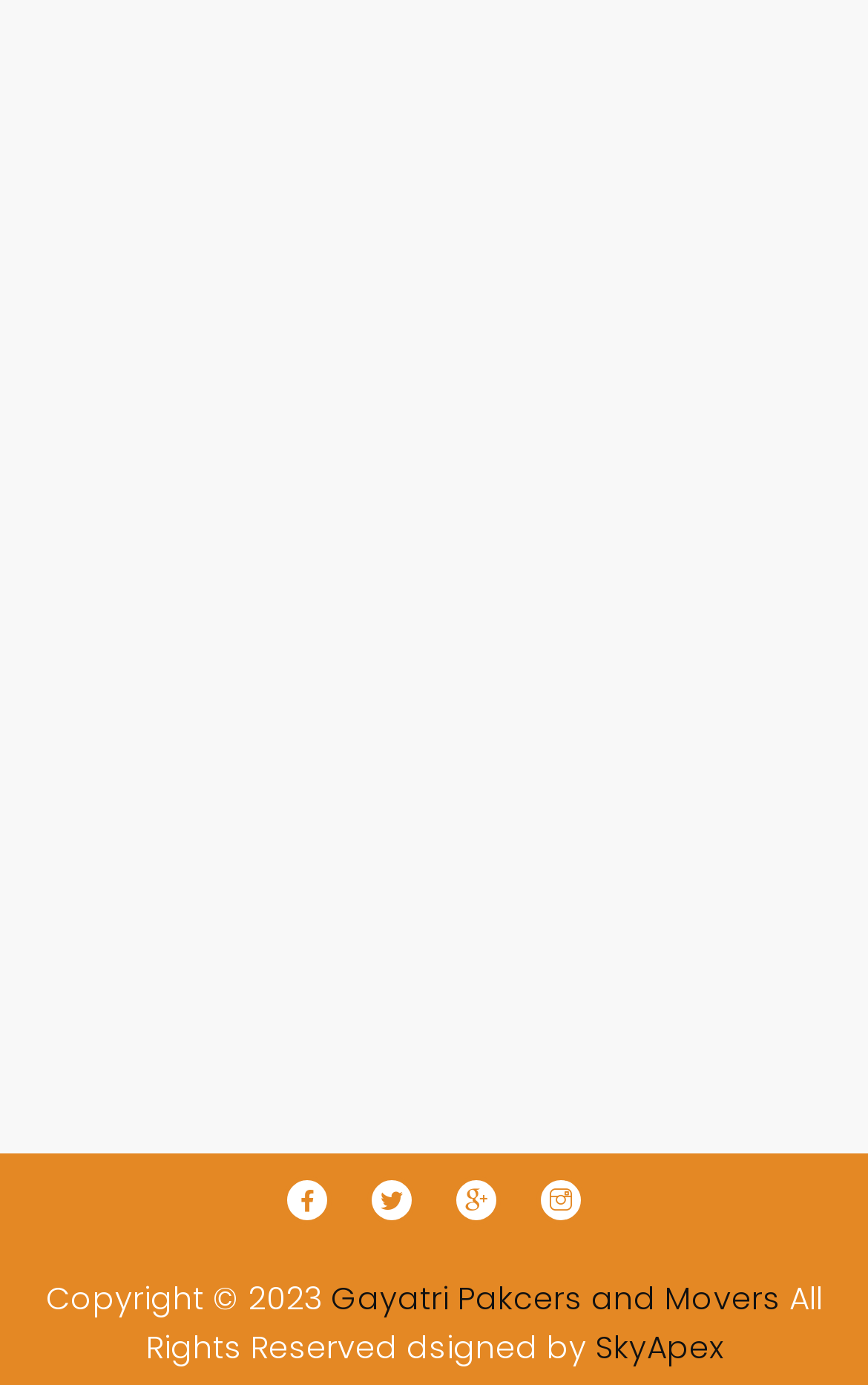For the element described, predict the bounding box coordinates as (top-left x, top-left y, bottom-right x, bottom-right y). All values should be between 0 and 1. Element description: Gayatri Pakcers and Movers

[0.381, 0.921, 0.899, 0.953]